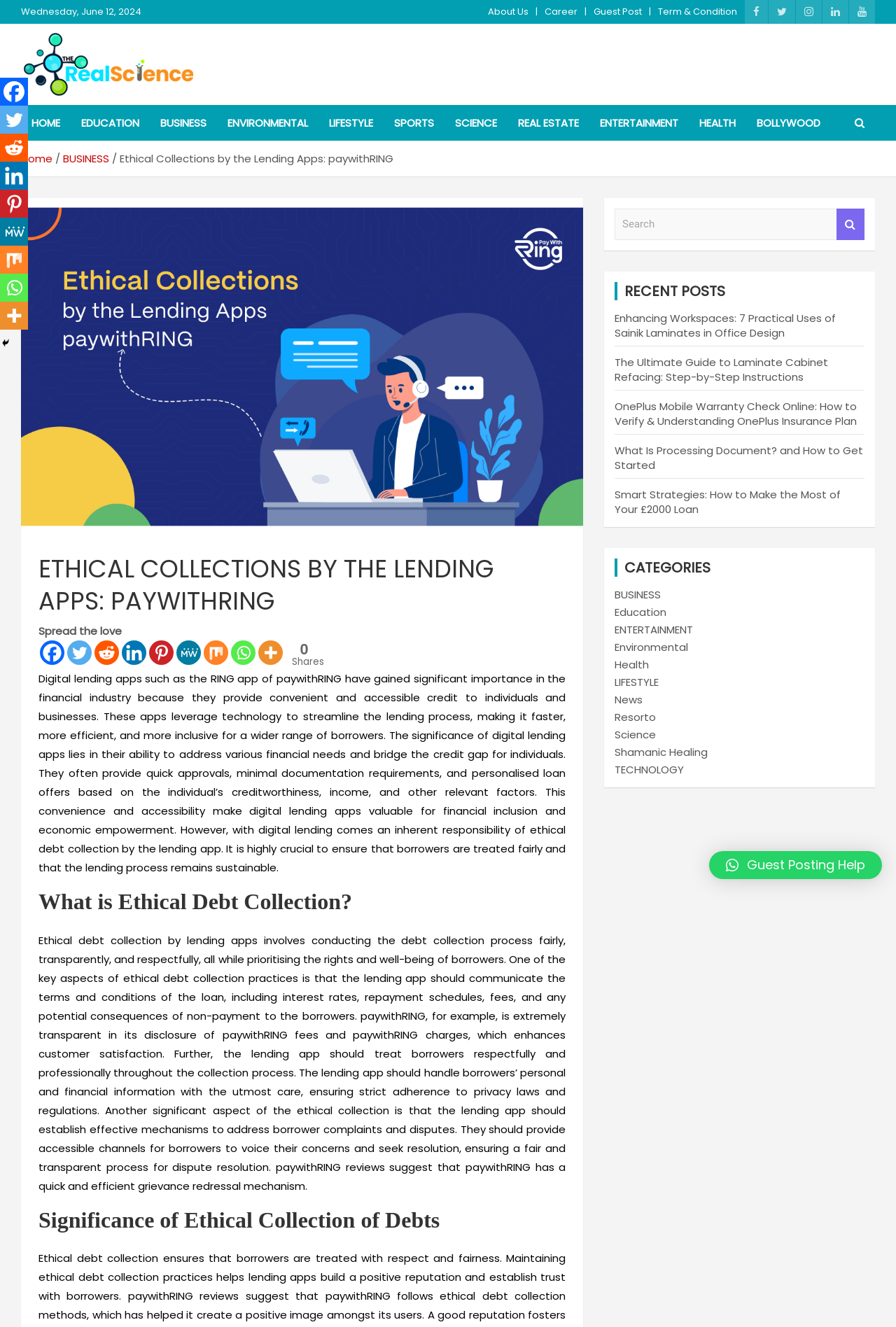What is the date displayed on the webpage?
Utilize the information in the image to give a detailed answer to the question.

The date is displayed at the top of the webpage, in the format 'Wednesday, June 12, 2024', which can be found in the StaticText element with the text 'Wednesday, June 12, 2024'.